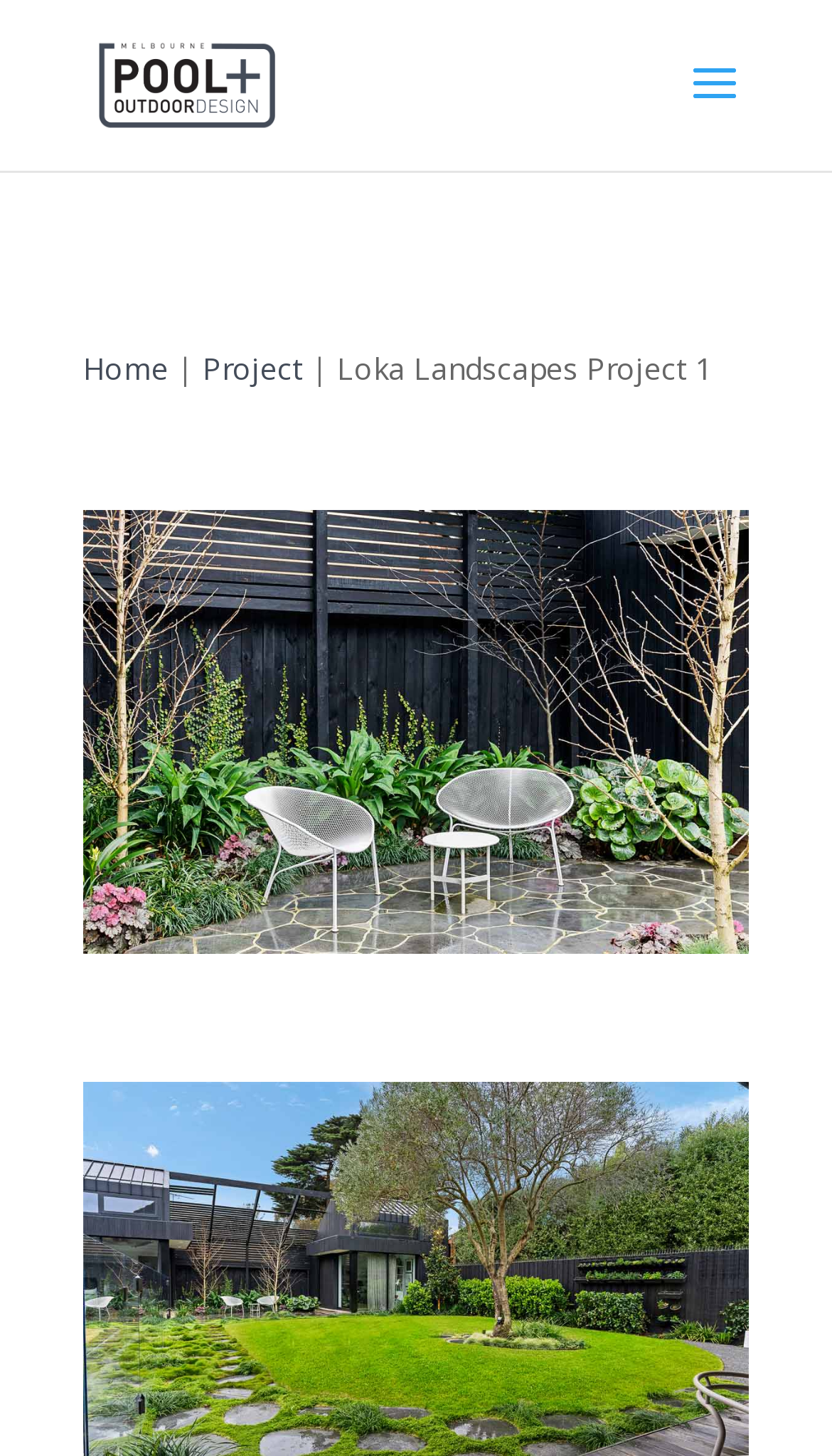How many sections are there in the webpage?
Based on the image, answer the question with a single word or brief phrase.

2